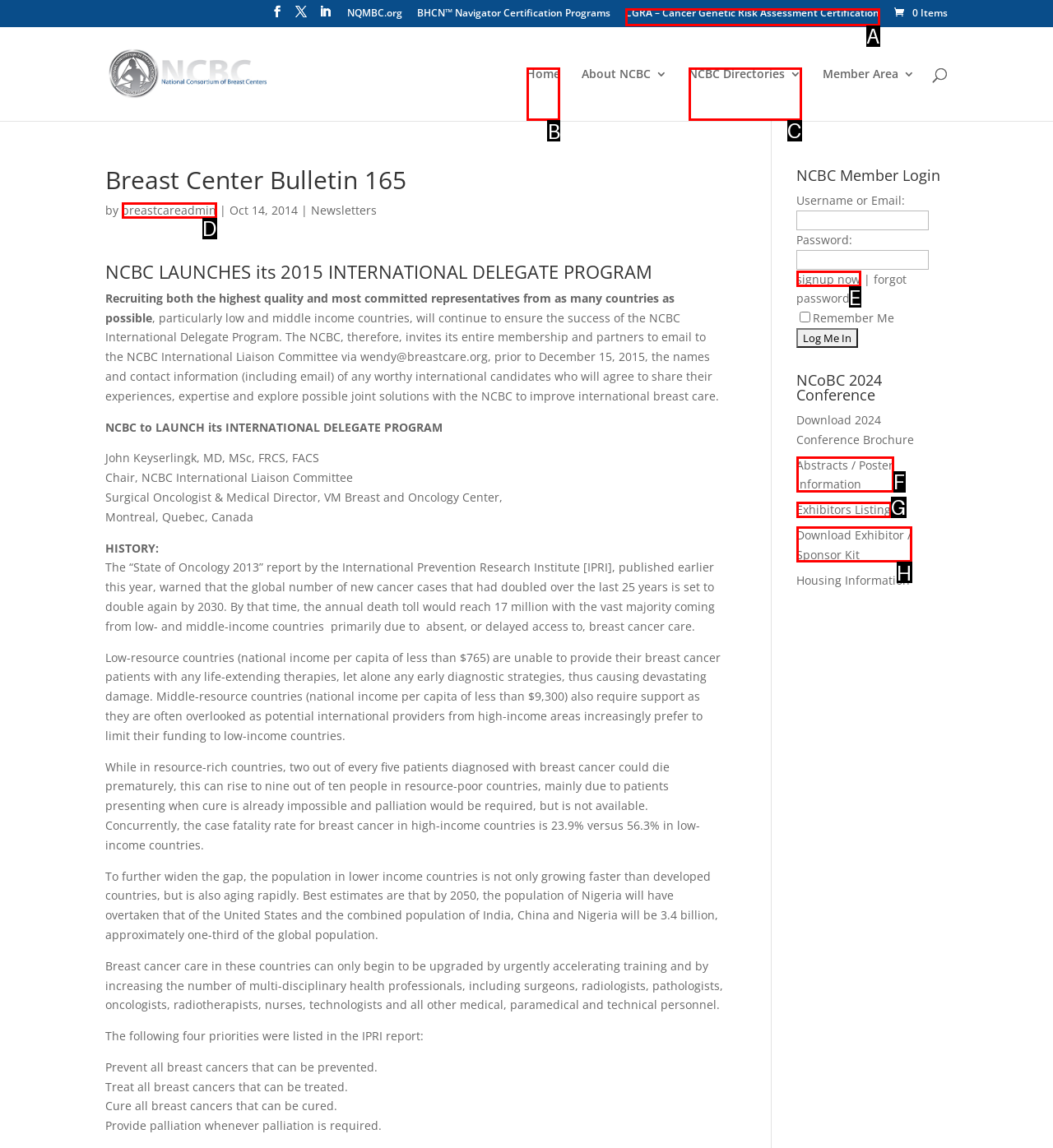Identify the correct HTML element to click for the task: Read about EU registration restrictions. Provide the letter of your choice.

None